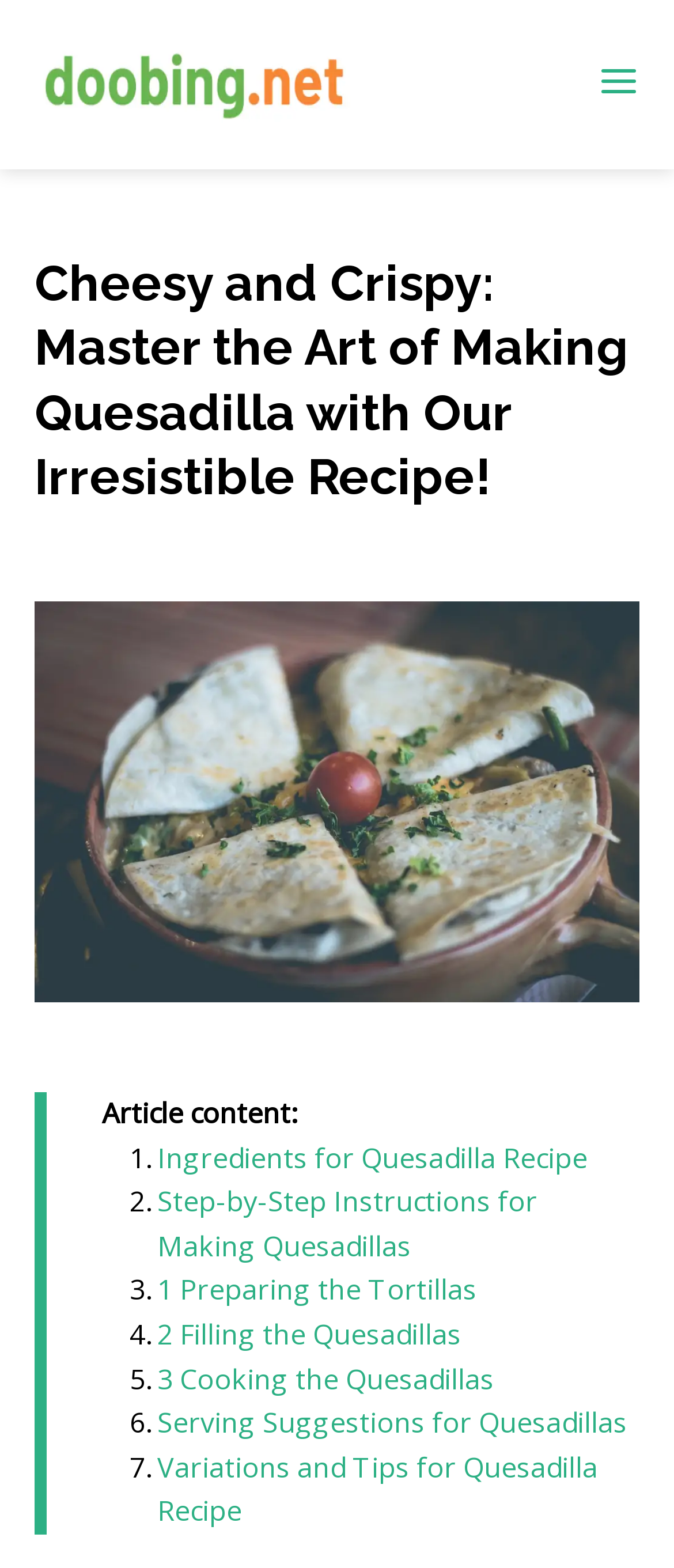Using the webpage screenshot, locate the HTML element that fits the following description and provide its bounding box: "Serving Suggestions for Quesadillas".

[0.233, 0.895, 0.931, 0.919]